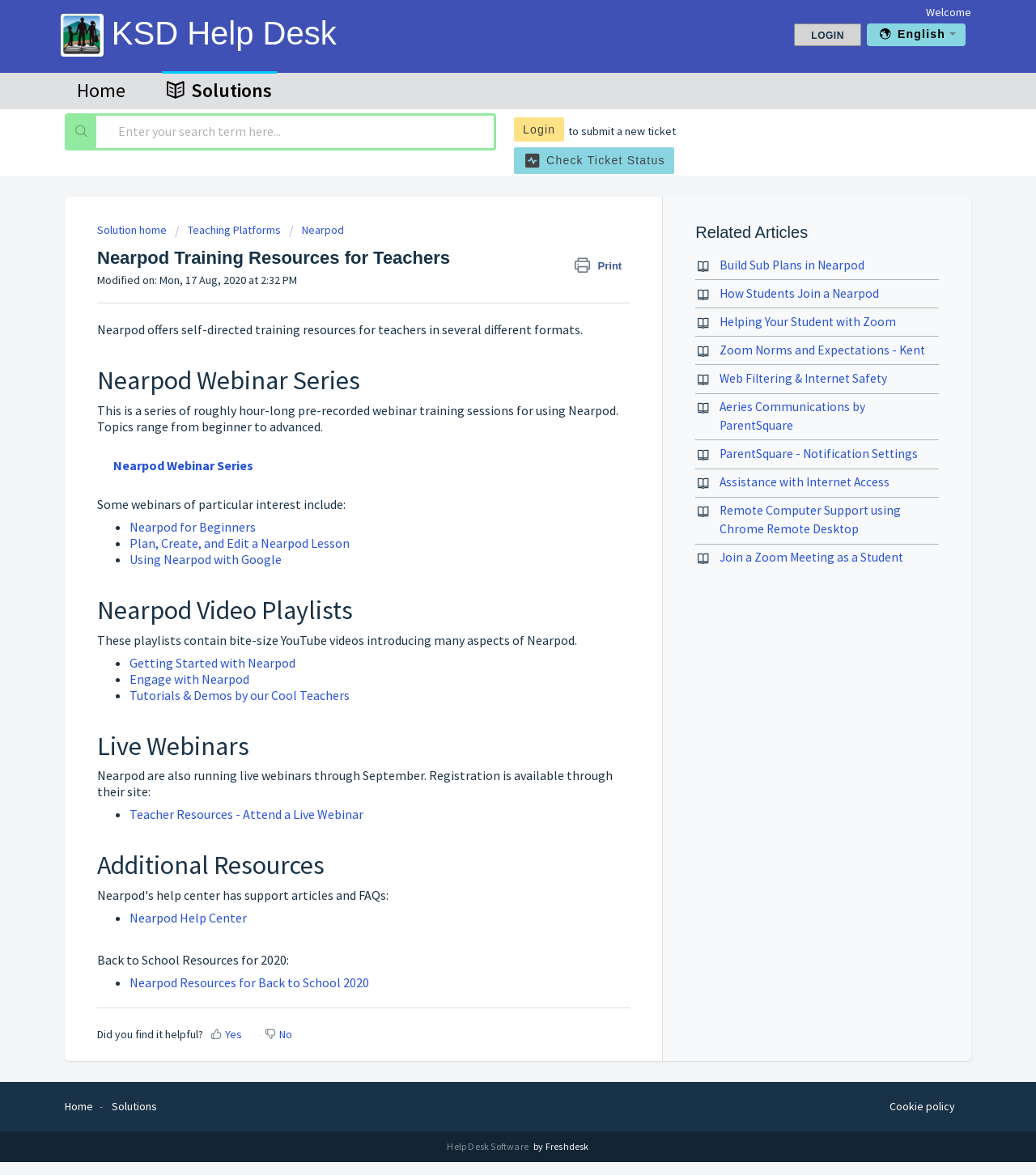Give a short answer to this question using one word or a phrase:
How can teachers register for live webinars?

Through Nearpod site